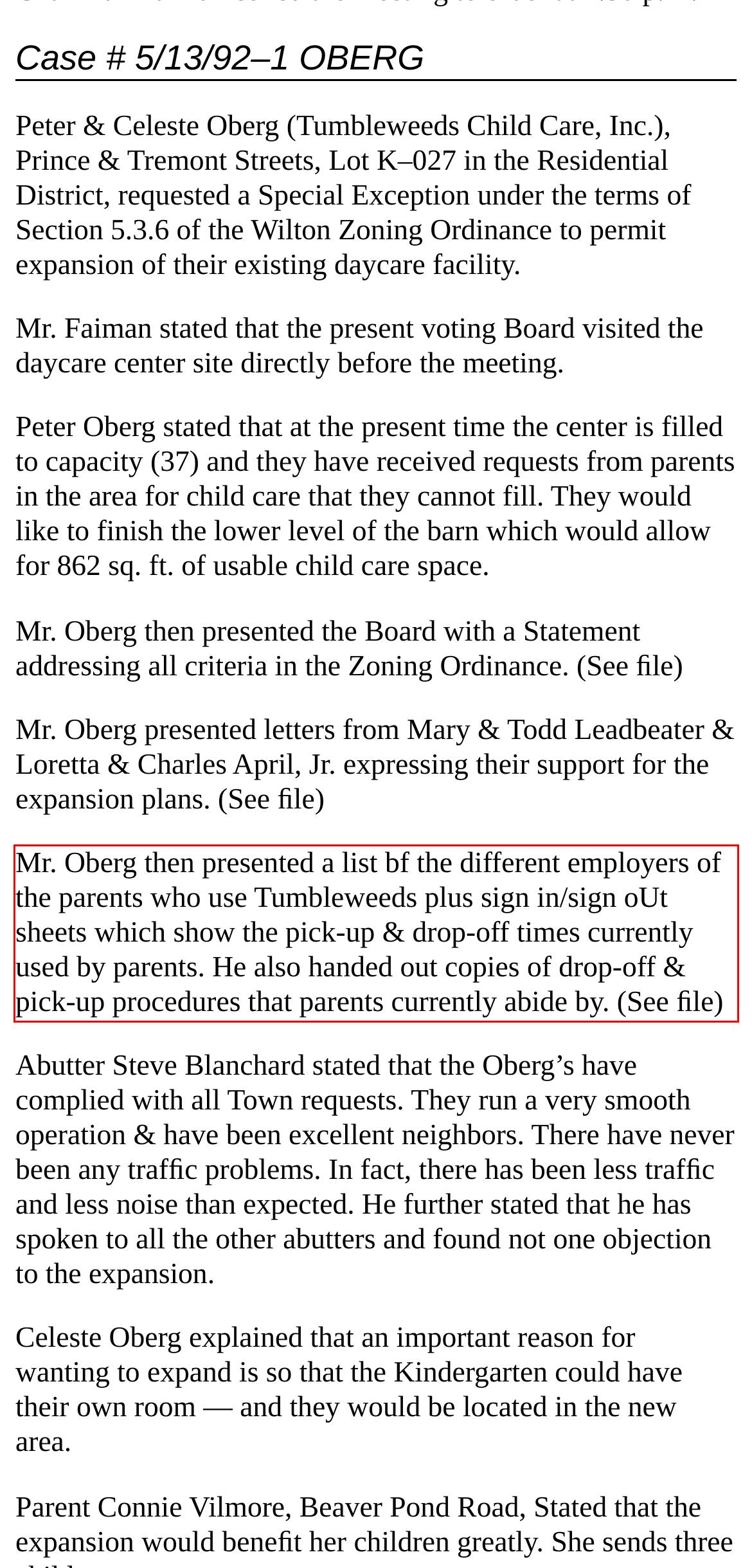Your task is to recognize and extract the text content from the UI element enclosed in the red bounding box on the webpage screenshot.

Mr. Oberg then presented a list bf the different employers of the parents who use Tumbleweeds plus sign in/sign oUt sheets which show the pick-up & drop-off times currently used by parents. He also handed out copies of drop-off & pick-up procedures that parents currently abide by. (See ﬁle)